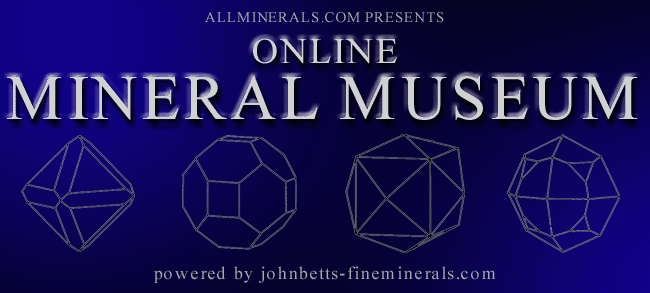Use a single word or phrase to answer this question: 
What is the source of the mineral photograph archive?

johnbetts-fineminerals.com